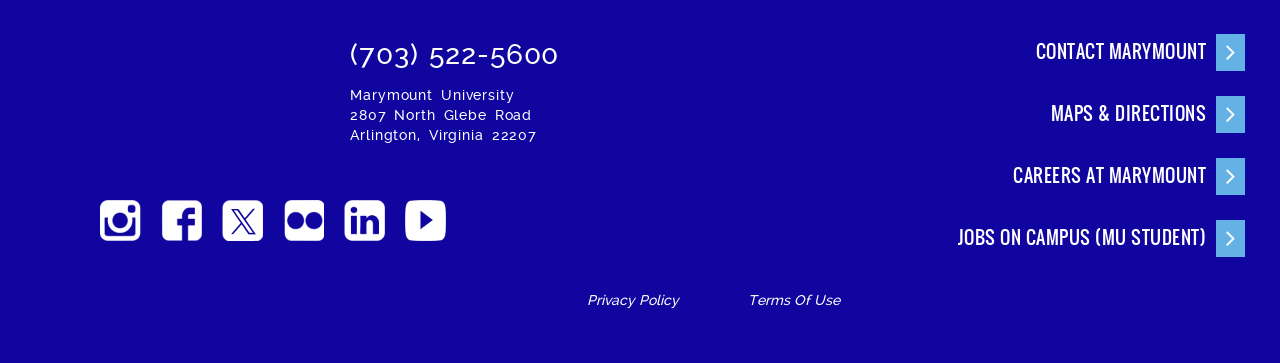What are the three main links in the top-right section of the webpage?
Examine the image closely and answer the question with as much detail as possible.

These links can be found in the top-right section of the webpage, each with an icon and a brief description. They appear to be main navigation links for the university's website.